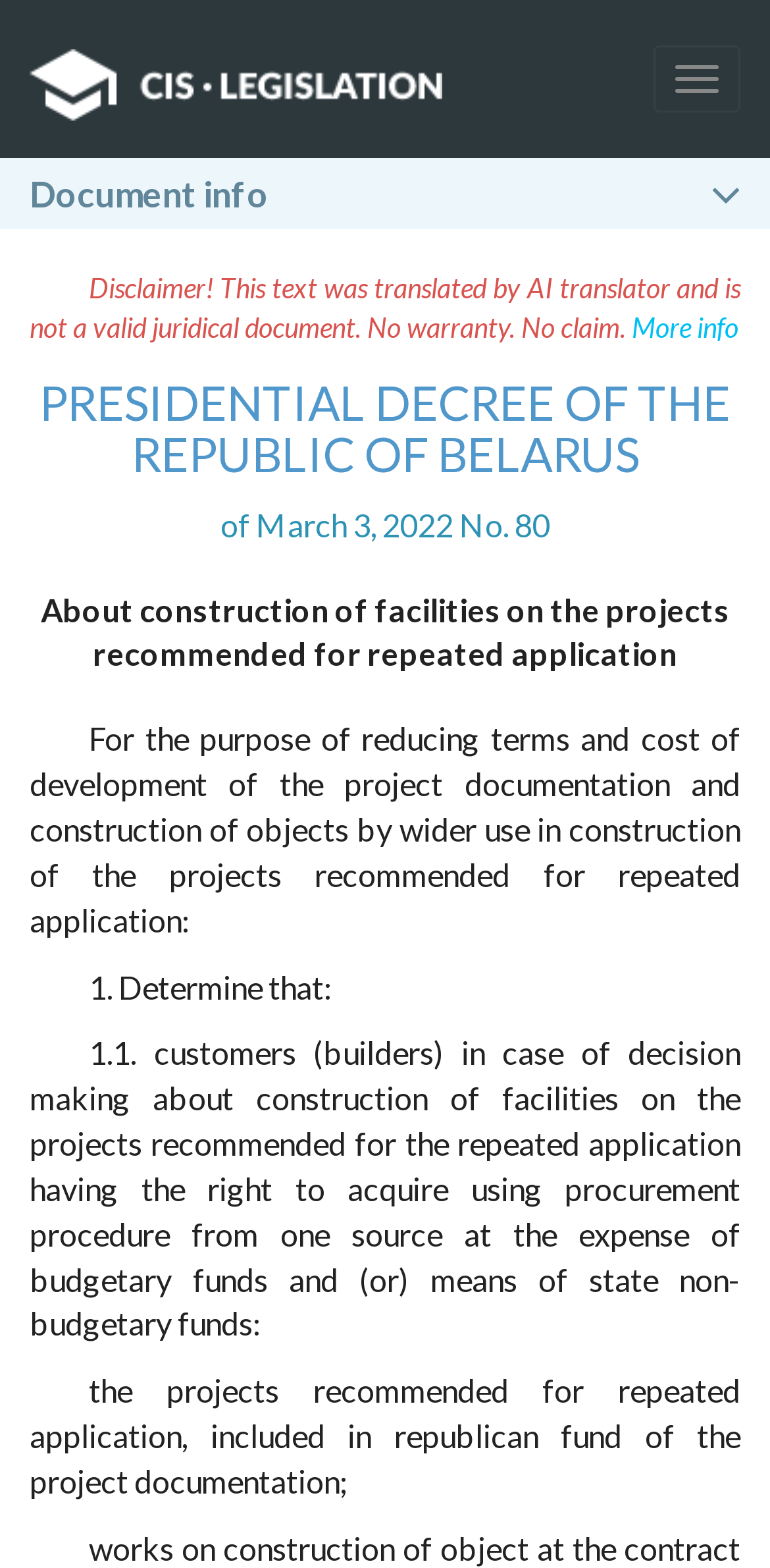Predict the bounding box coordinates of the UI element that matches this description: "More info". The coordinates should be in the format [left, top, right, bottom] with each value between 0 and 1.

[0.821, 0.198, 0.959, 0.219]